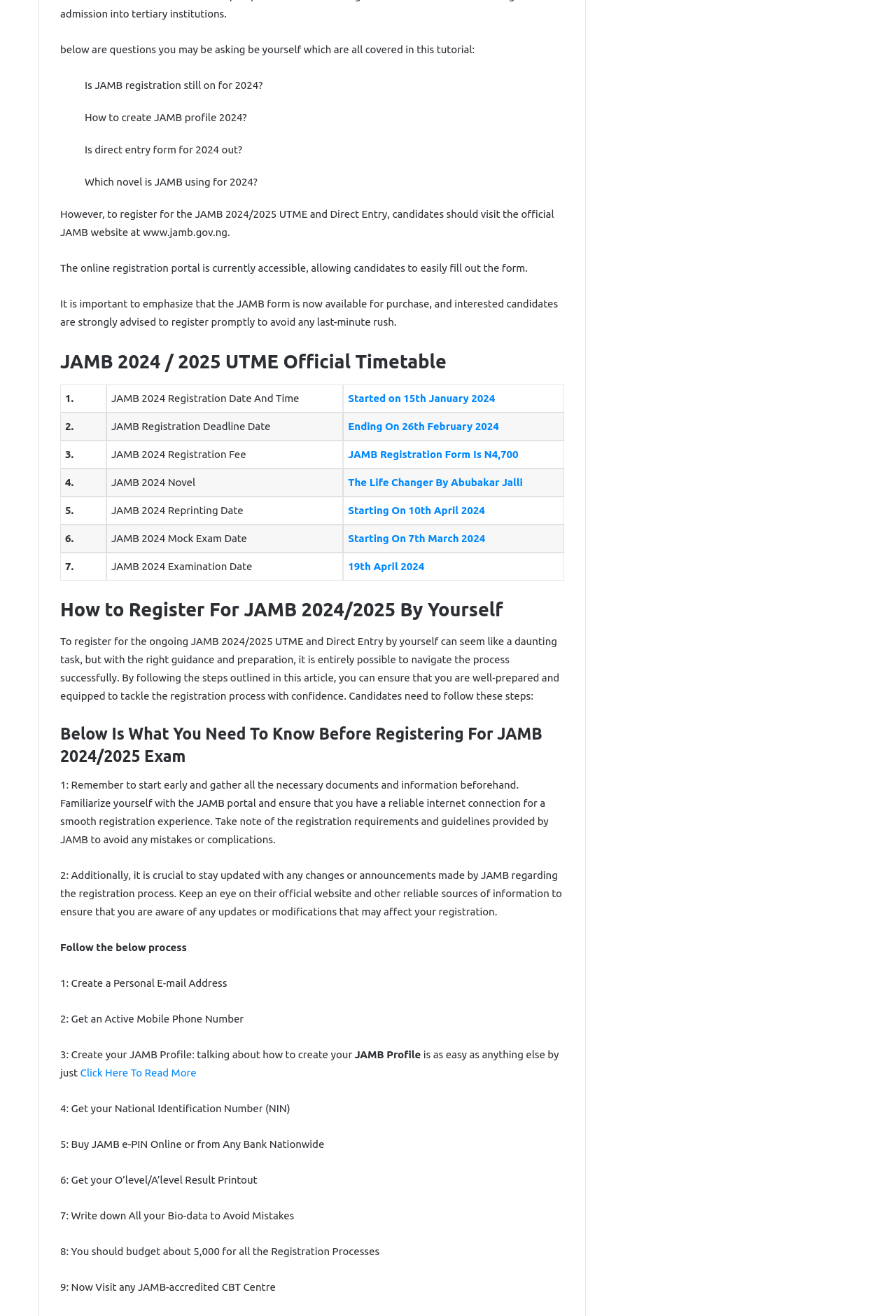Identify the bounding box of the HTML element described as: "19th April 2024".

[0.389, 0.426, 0.474, 0.435]